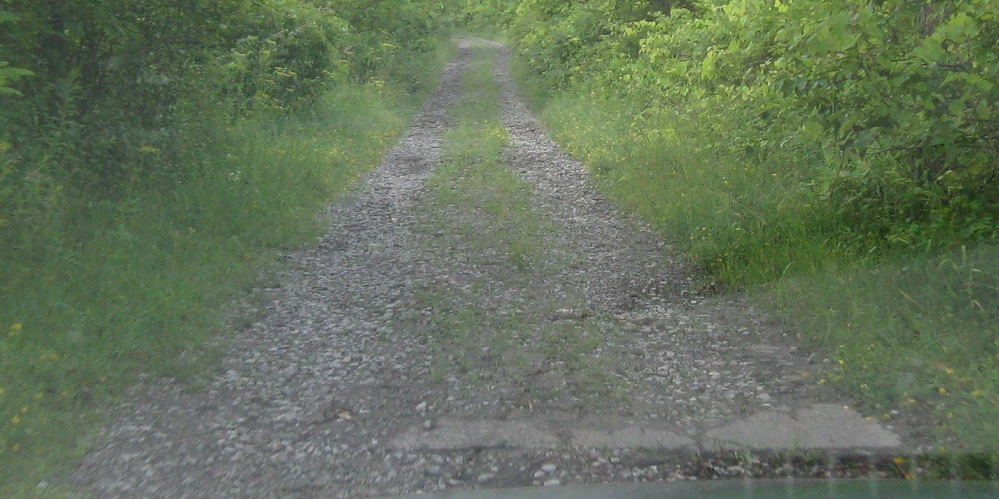Give an in-depth description of the image.

A tranquil, overgrown gravel path meanders through lush greenery, inviting exploration. The trail, partially obscured by vegetation, showcases a mix of gravel and patches of asphalt, suggesting it was once well-traveled. Flanking the path, vibrant greens of wild grass and shrubs create a serene atmosphere, interrupted only by the soft textures of leaves and the occasional wildflower peeking through. This hidden pathway, bordered by dense foliage, evokes a sense of adventure and connection with nature, reminiscent of serene walks in woodland settings. The play of light filtering through the leaves adds a gentle glow, enhancing the natural beauty of this secluded trail.